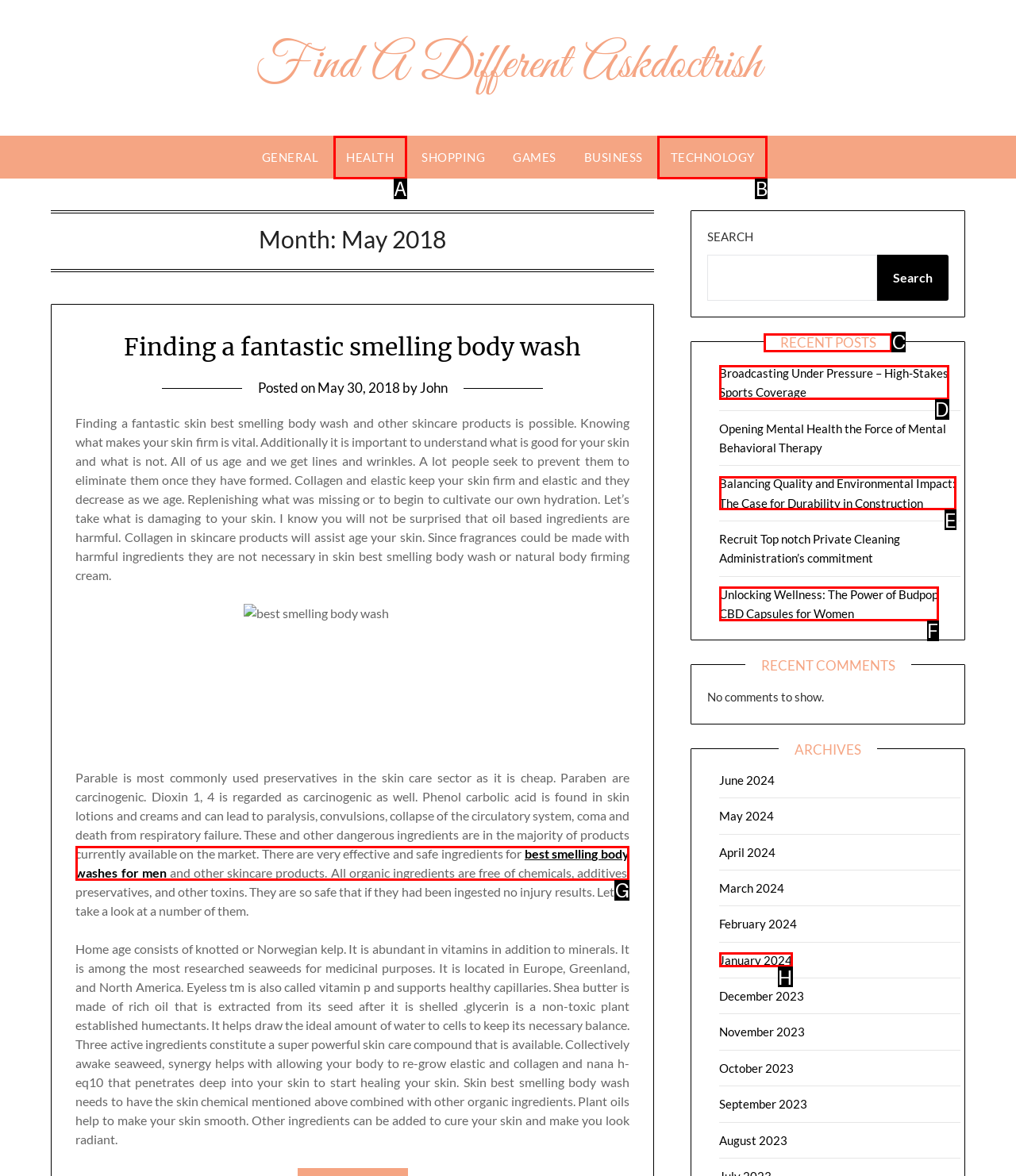Indicate the UI element to click to perform the task: View the 'RECENT POSTS' section. Reply with the letter corresponding to the chosen element.

C